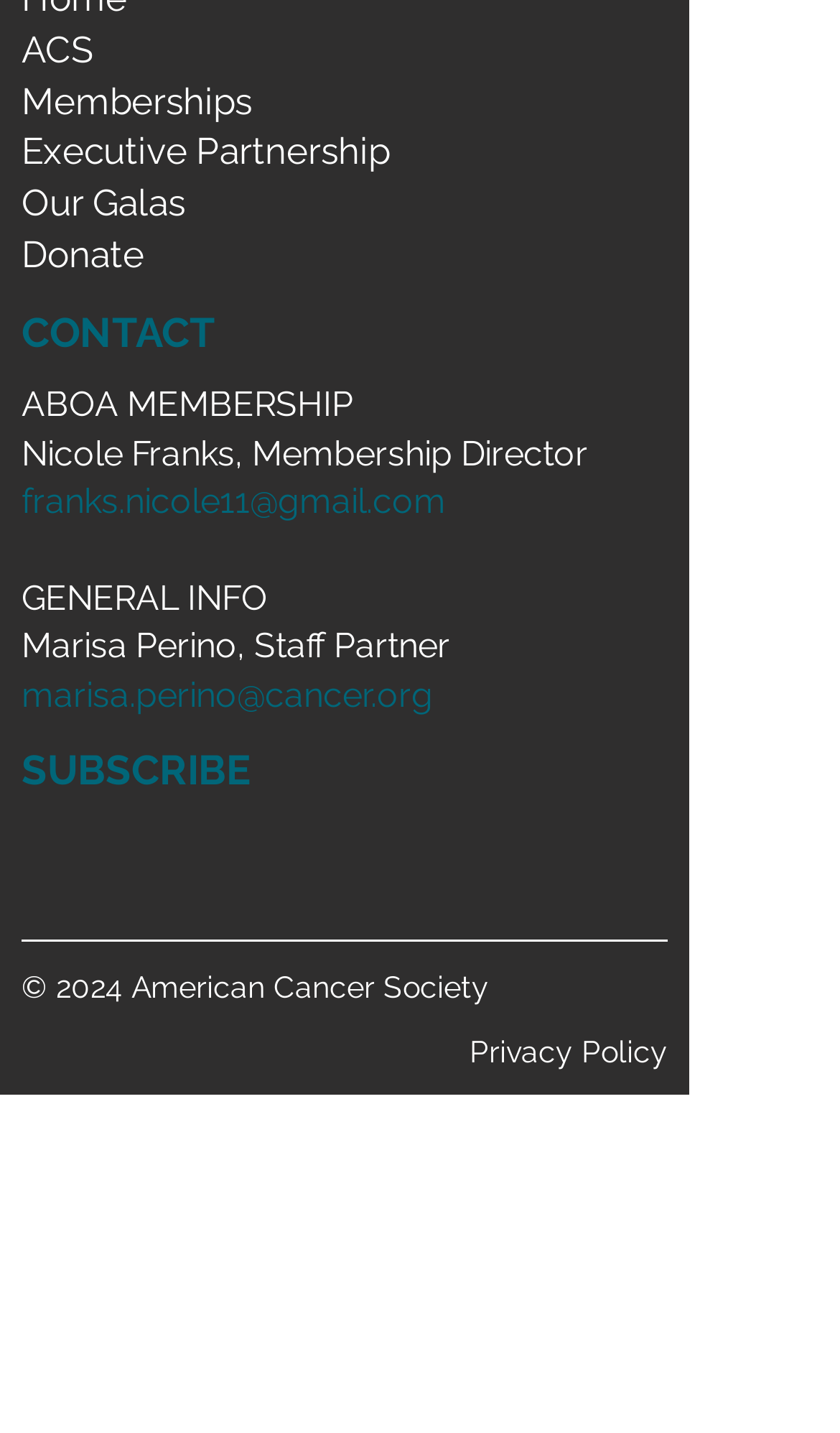Kindly determine the bounding box coordinates for the clickable area to achieve the given instruction: "Contact Membership Director".

[0.026, 0.336, 0.531, 0.364]